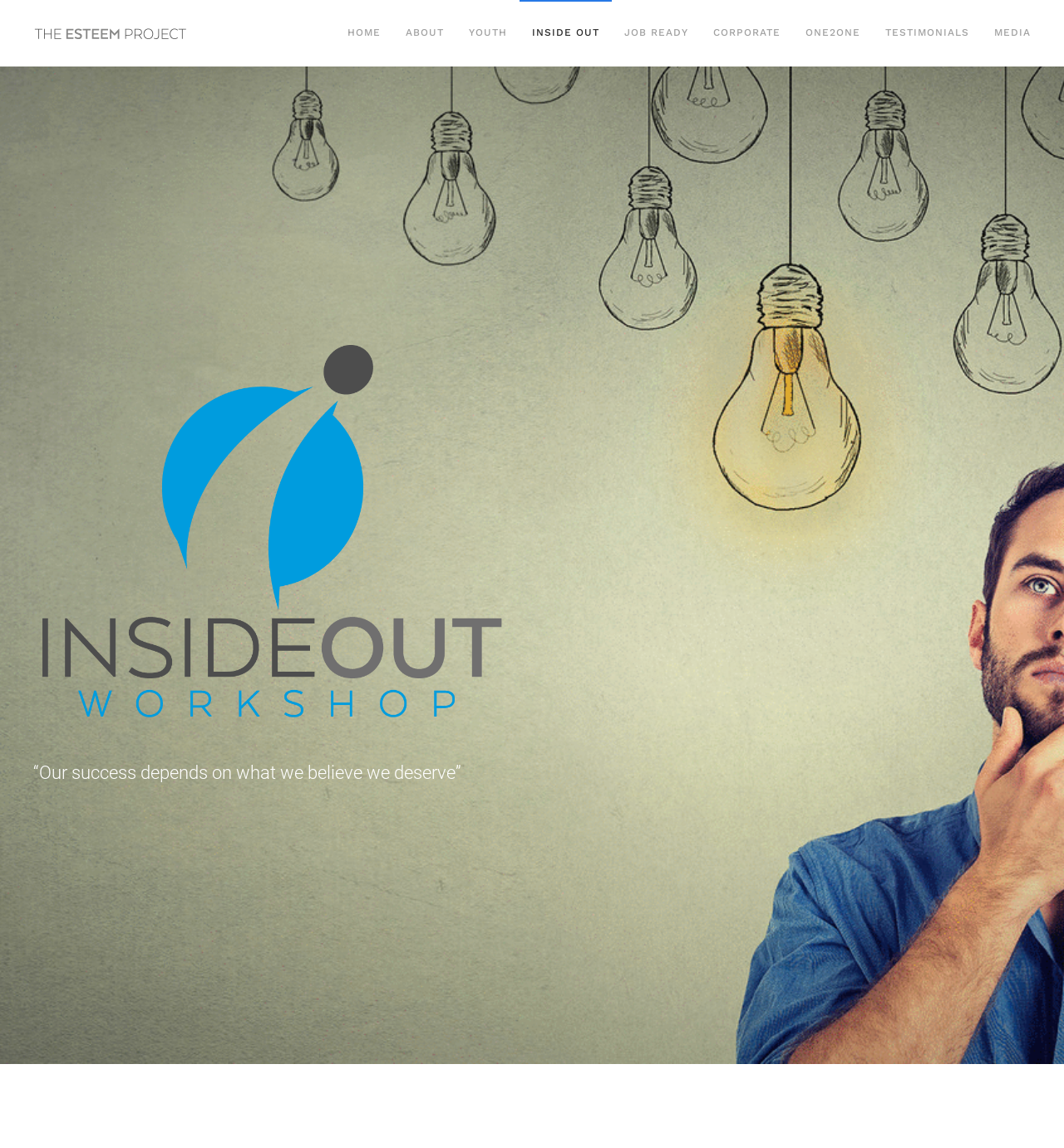Please identify the bounding box coordinates of the clickable area that will allow you to execute the instruction: "explore the INSIDE OUT page".

[0.488, 0.0, 0.575, 0.058]